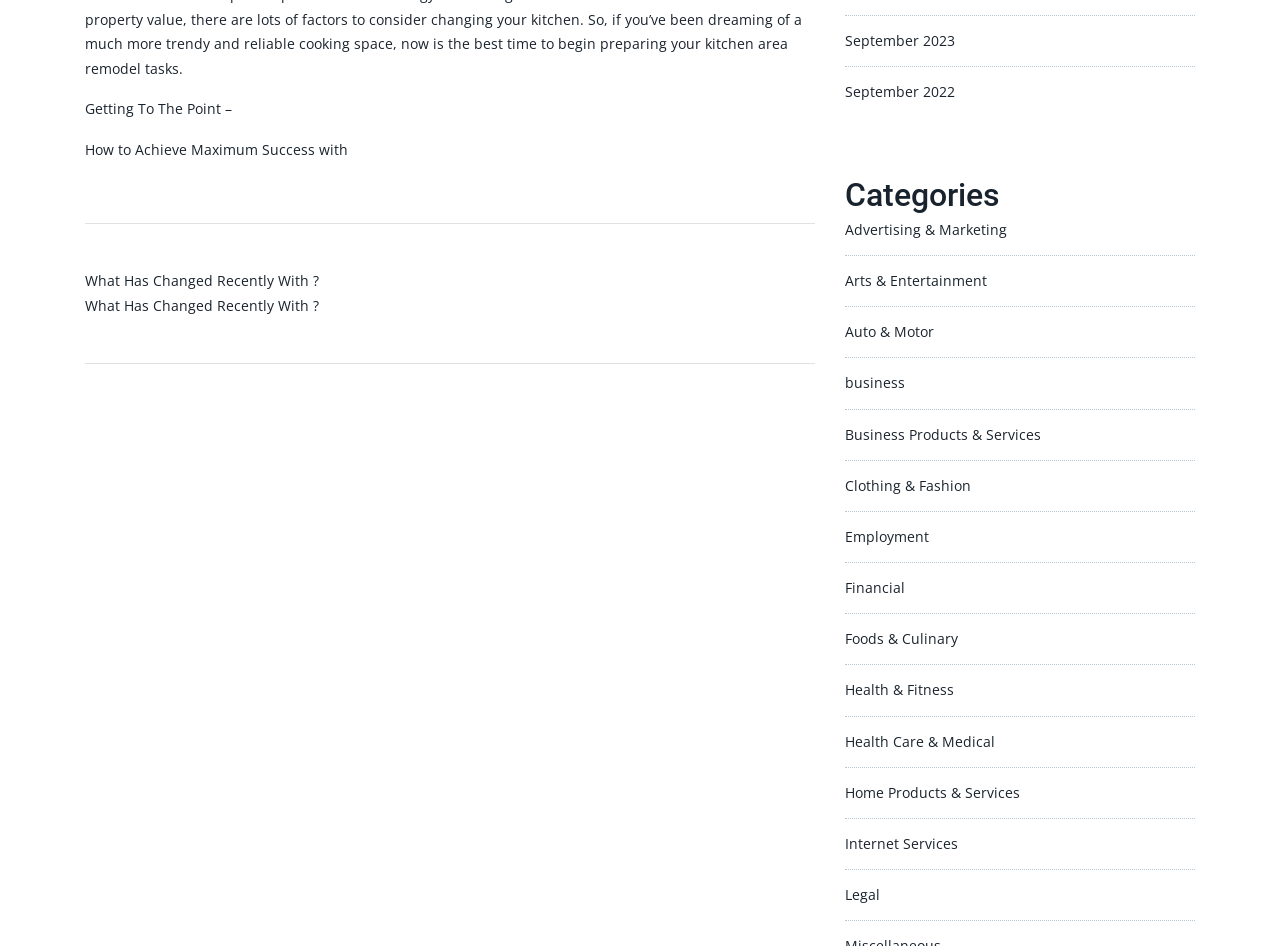Determine the bounding box coordinates of the area to click in order to meet this instruction: "Select September 2023".

[0.66, 0.032, 0.746, 0.052]